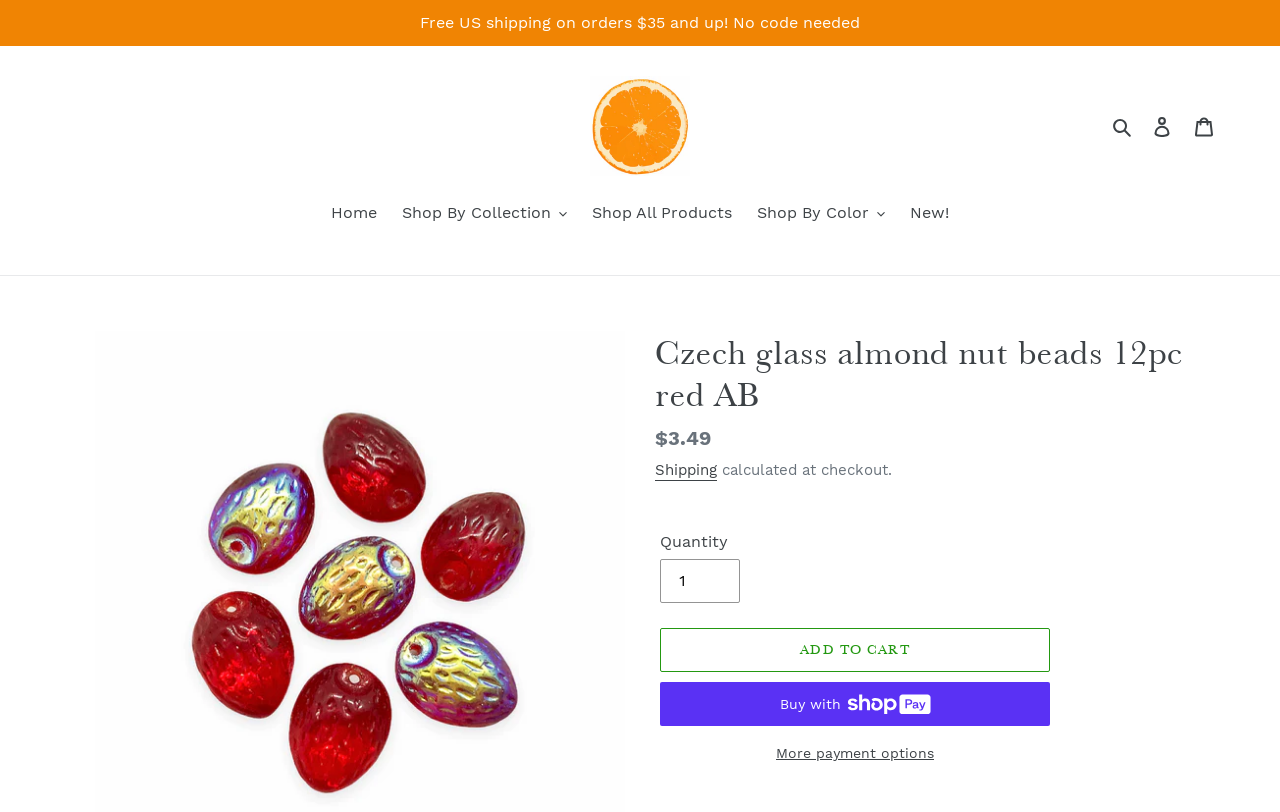Please determine the bounding box coordinates of the section I need to click to accomplish this instruction: "Click the 'Search' button".

[0.864, 0.139, 0.891, 0.171]